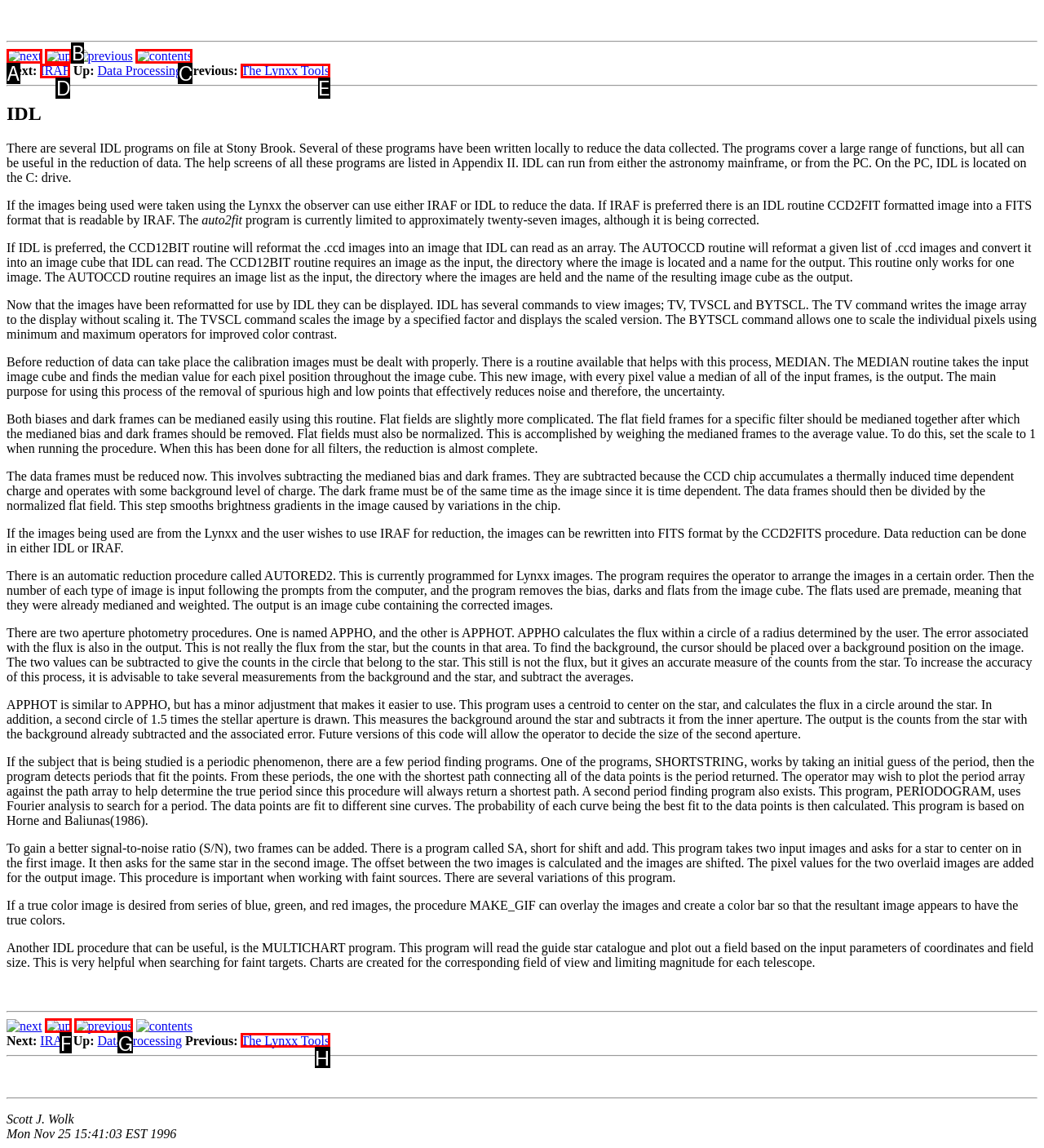Identify the letter of the UI element that fits the description: IRAF
Respond with the letter of the option directly.

D